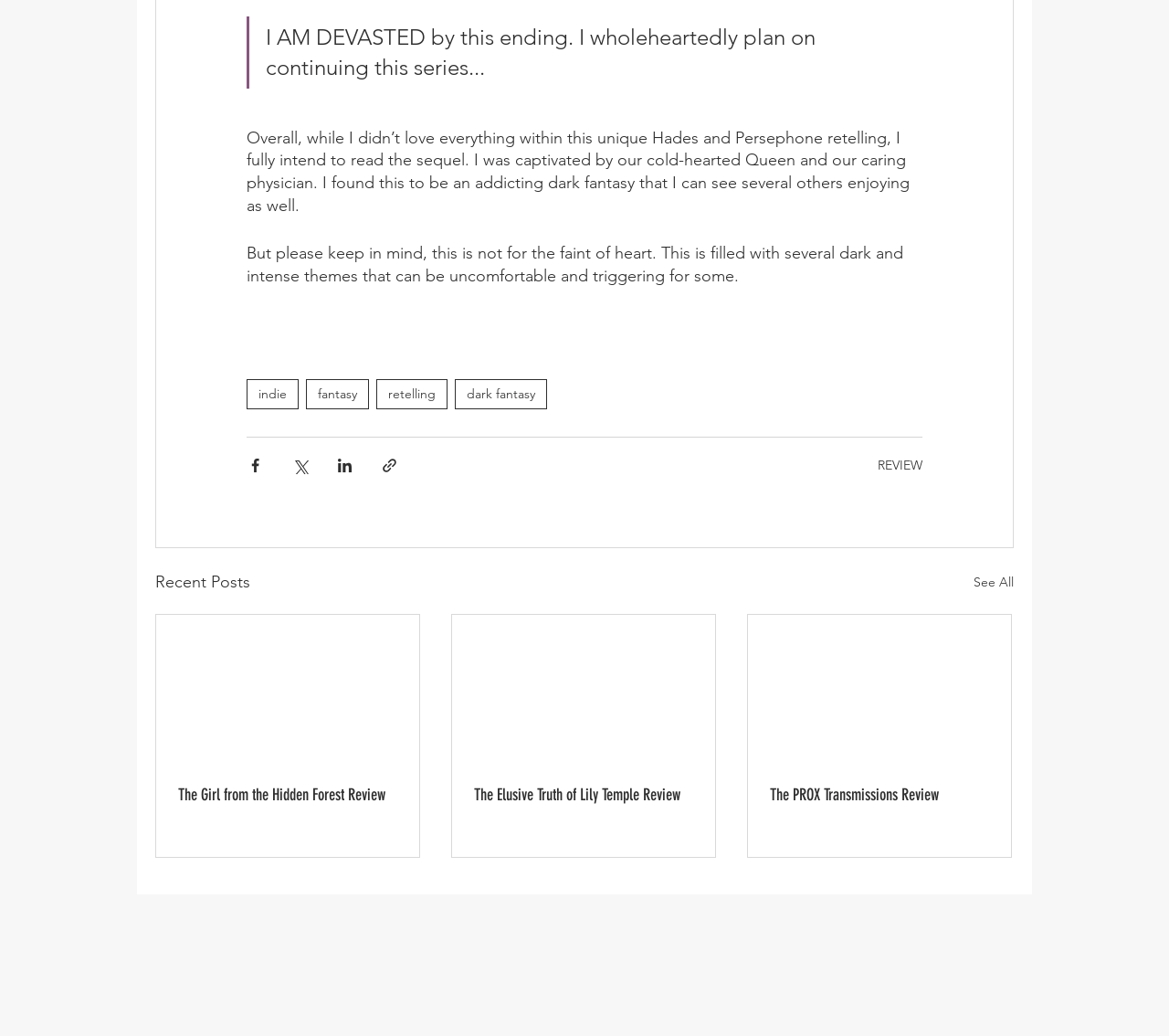Identify the bounding box coordinates for the UI element described as follows: "See All". Ensure the coordinates are four float numbers between 0 and 1, formatted as [left, top, right, bottom].

[0.833, 0.549, 0.867, 0.575]